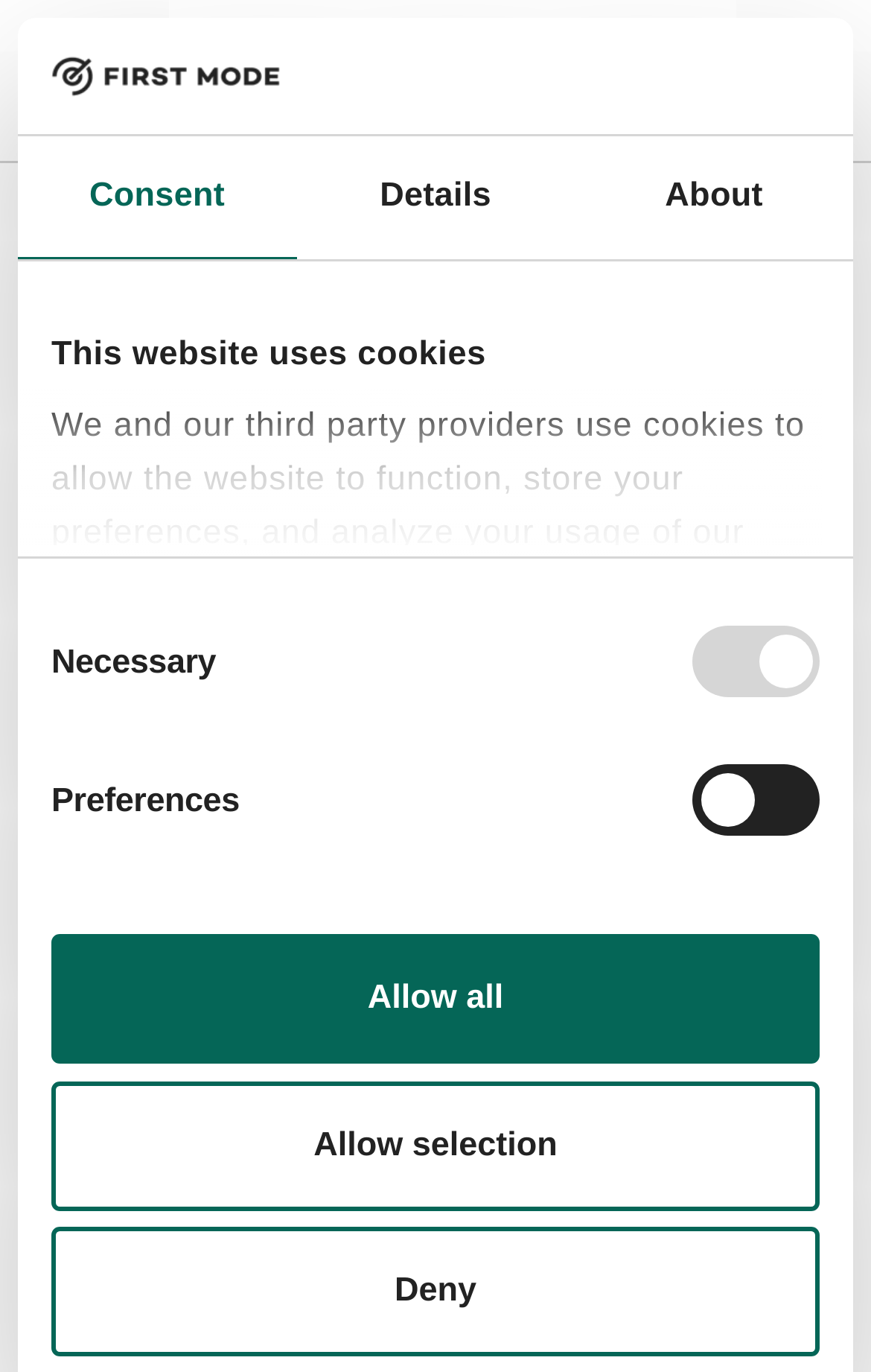Kindly determine the bounding box coordinates of the area that needs to be clicked to fulfill this instruction: "Click the 'UPDATES' button".

[0.185, 0.0, 0.421, 0.117]